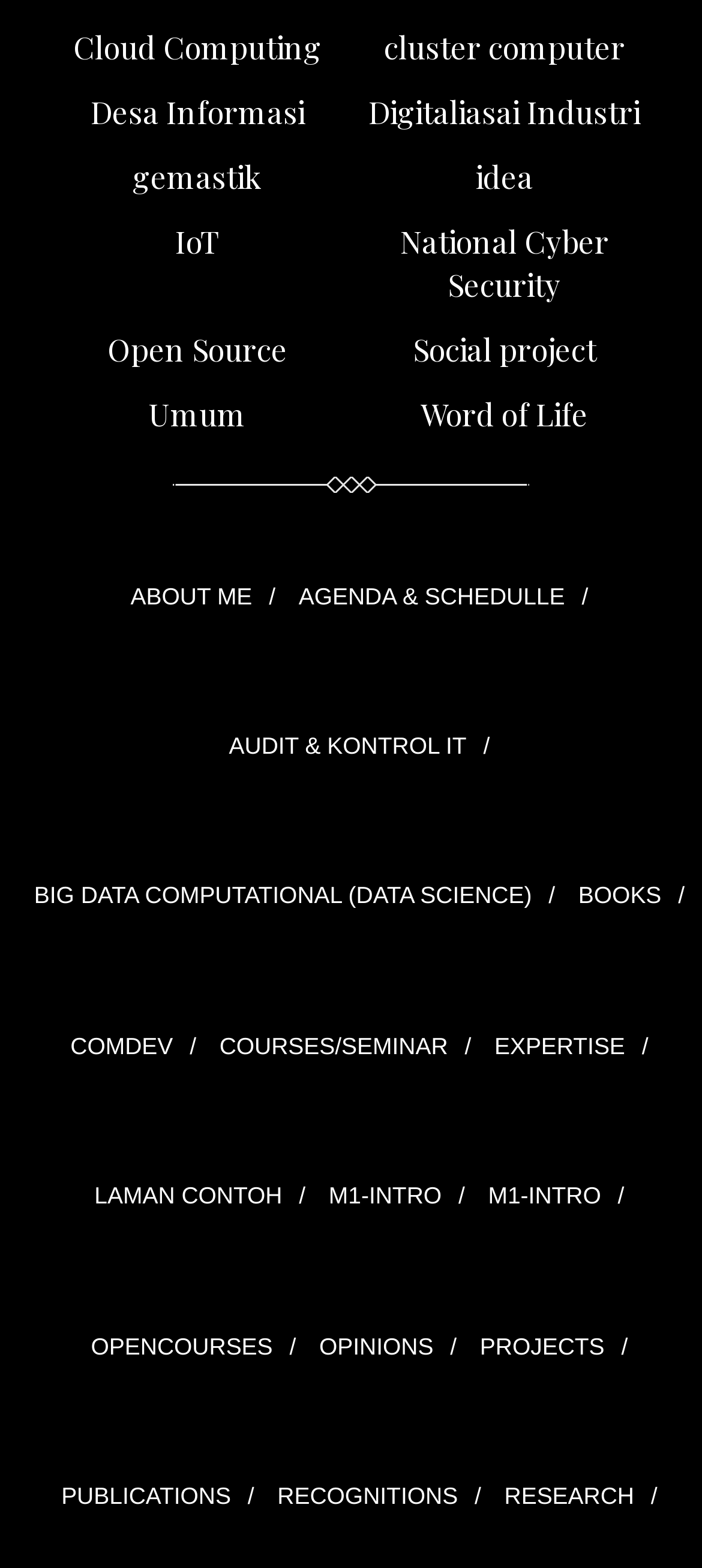Give a concise answer of one word or phrase to the question: 
What is the link below 'Digitaliasai Industri'?

gemastik